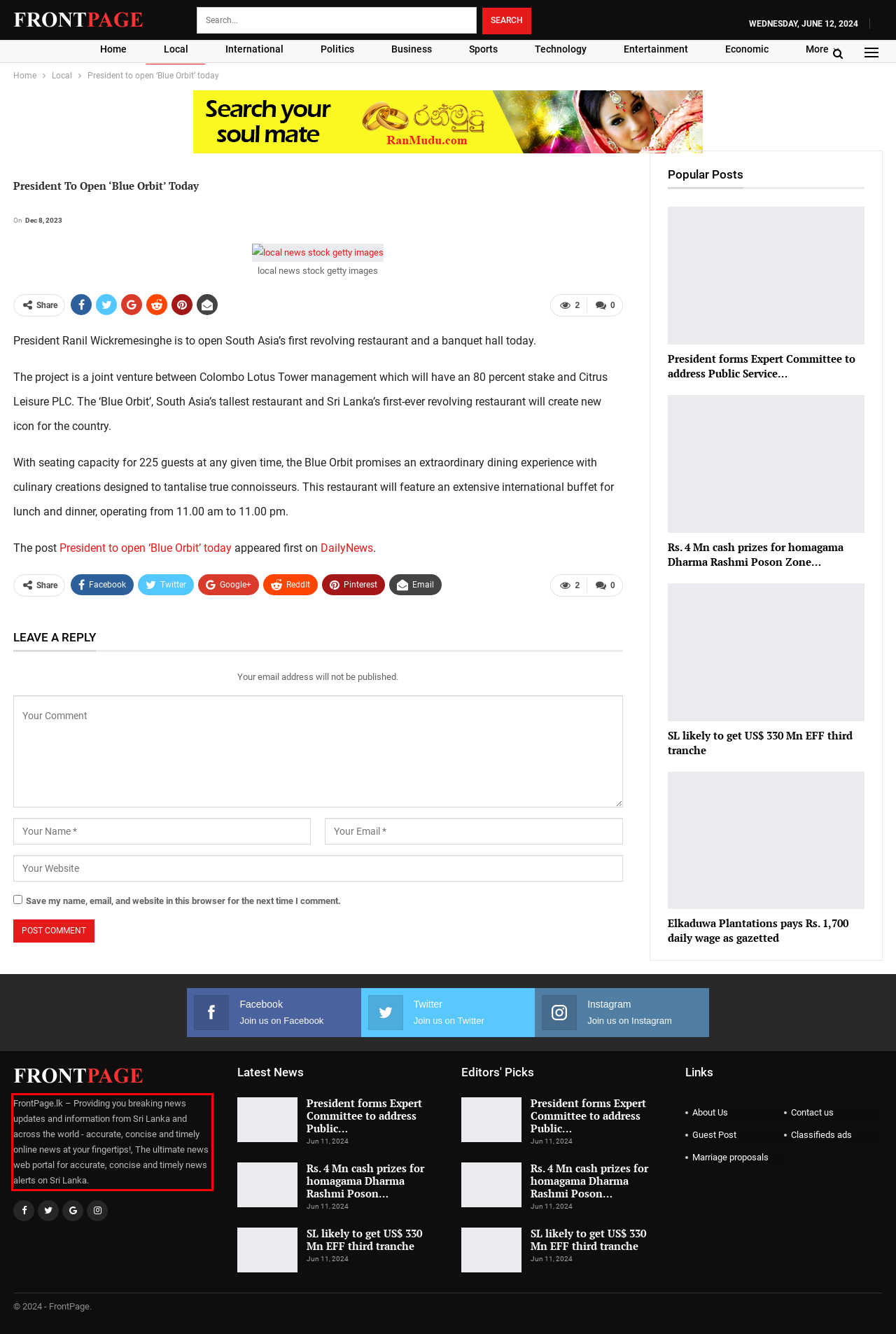Please identify and extract the text content from the UI element encased in a red bounding box on the provided webpage screenshot.

FrontPage.lk – Providing you breaking news updates and information from Sri Lanka and across the world - accurate, concise and timely online news at your fingertips!, The ultimate news web portal for accurate, concise and timely news alerts on Sri Lanka.